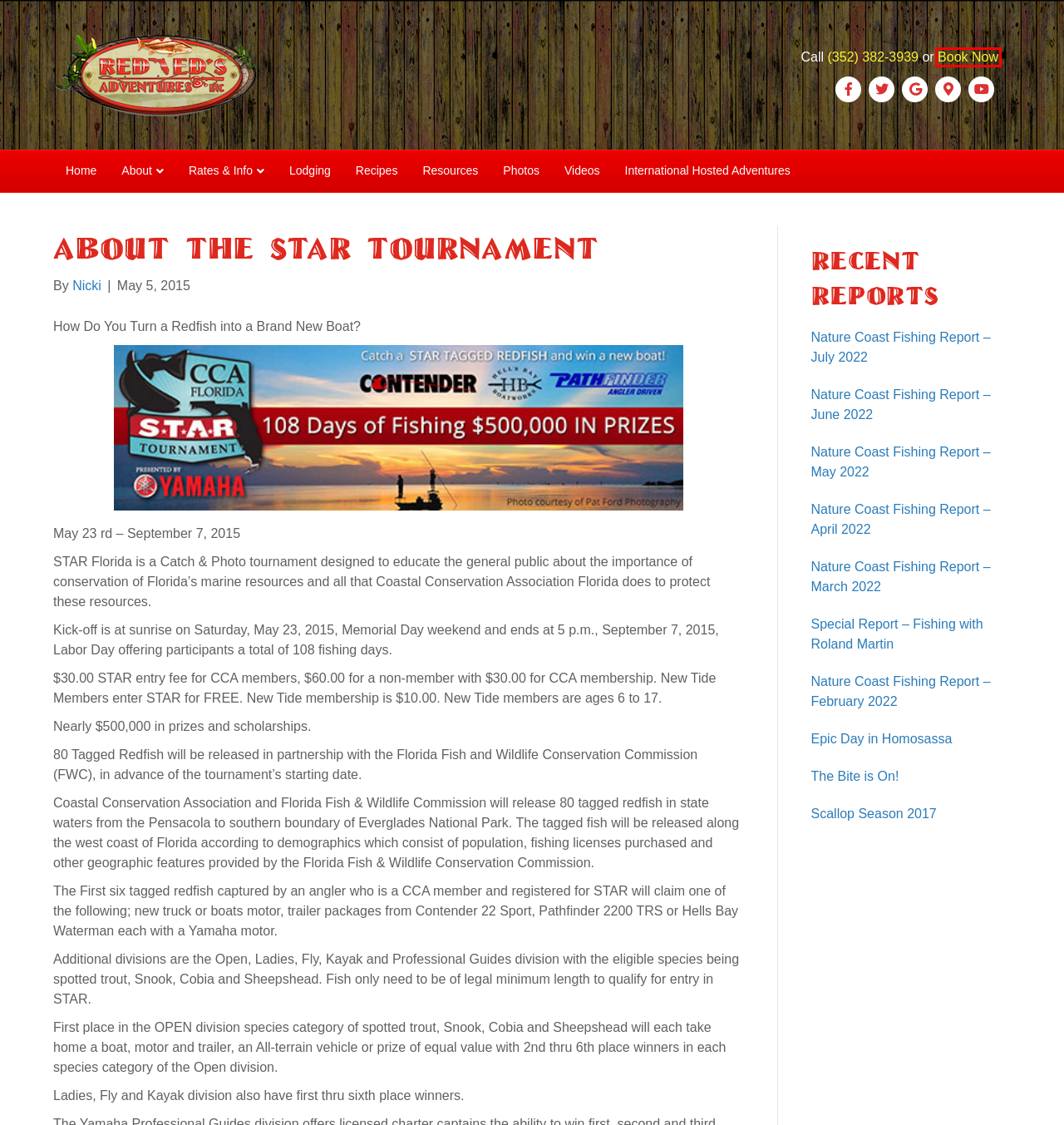You have a screenshot of a webpage with a red bounding box around a UI element. Determine which webpage description best matches the new webpage that results from clicking the element in the bounding box. Here are the candidates:
A. Reservations – Red Ed's Adventures
B. Photo Gallery – Red Ed's Adventures
C. Nature Coast Fishing Report – June 2022 – Red Ed's Adventures
D. The Bite is On! – Red Ed's Adventures
E. Nature Coast Fishing Report – July 2022 – Red Ed's Adventures
F. Homosassa River Vacation Home – Red Ed's Adventures
G. Hosted Adventures with Captain “Red ED” – Red Ed's Adventures
H. Florida Fishing Guide Rates & Charter Info – Red Ed's Adventures

A